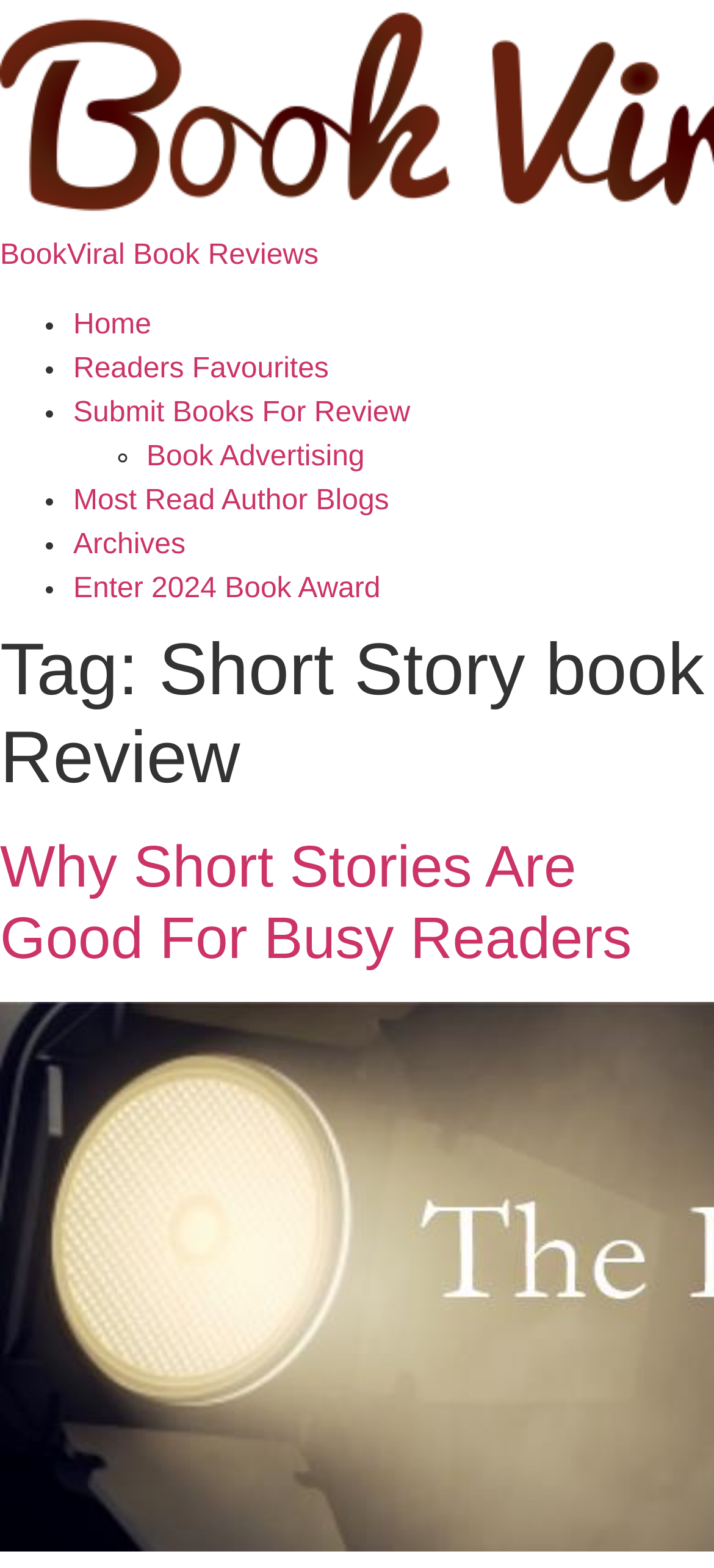Identify the bounding box coordinates of the part that should be clicked to carry out this instruction: "go to home page".

[0.103, 0.198, 0.212, 0.218]